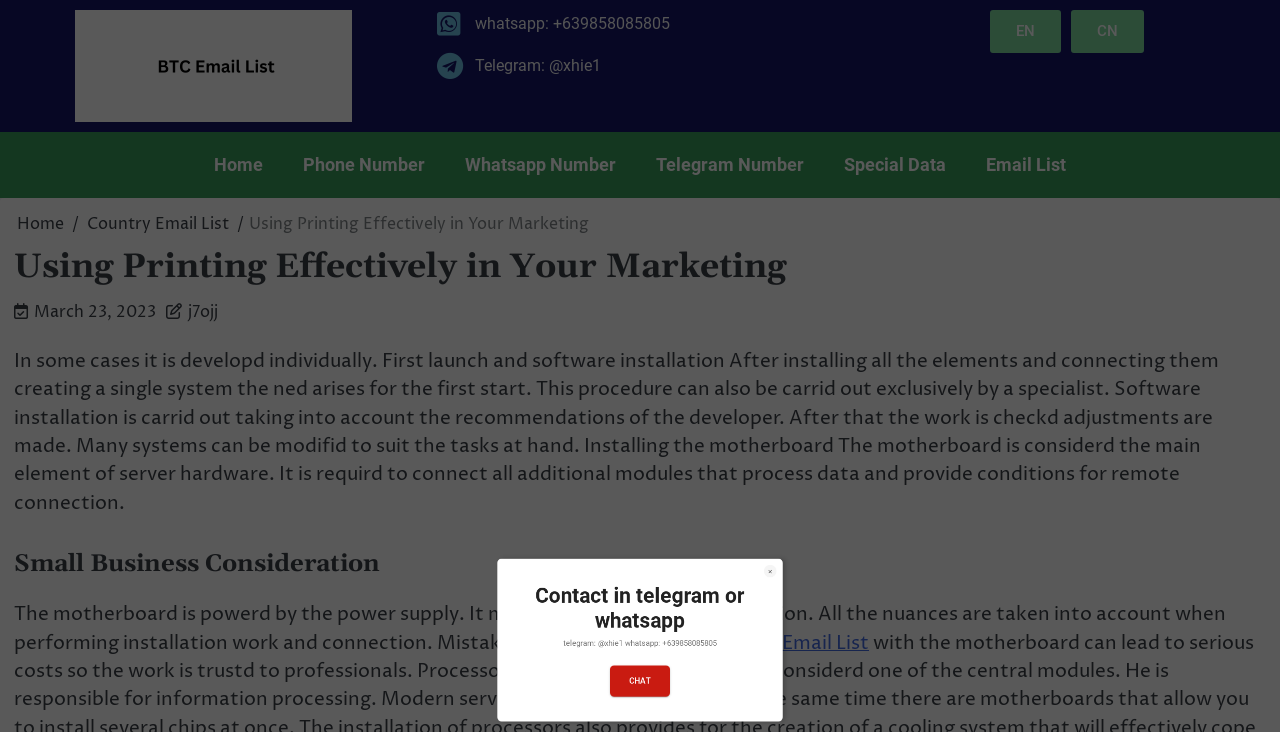Find the bounding box coordinates for the area that must be clicked to perform this action: "Contact via Telegram".

[0.384, 0.87, 0.616, 0.895]